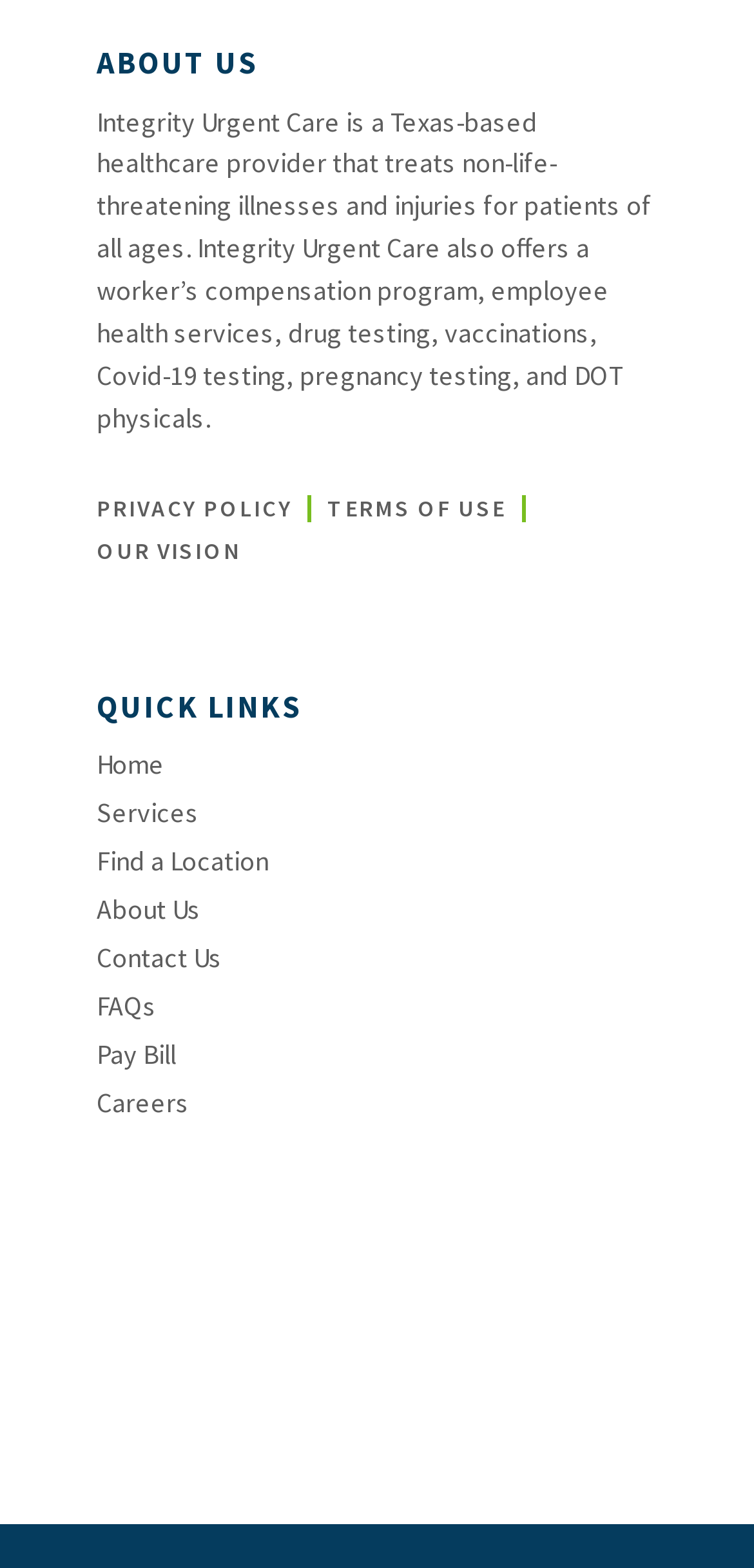Identify the bounding box coordinates of the clickable region to carry out the given instruction: "go to home page".

[0.128, 0.475, 0.872, 0.5]